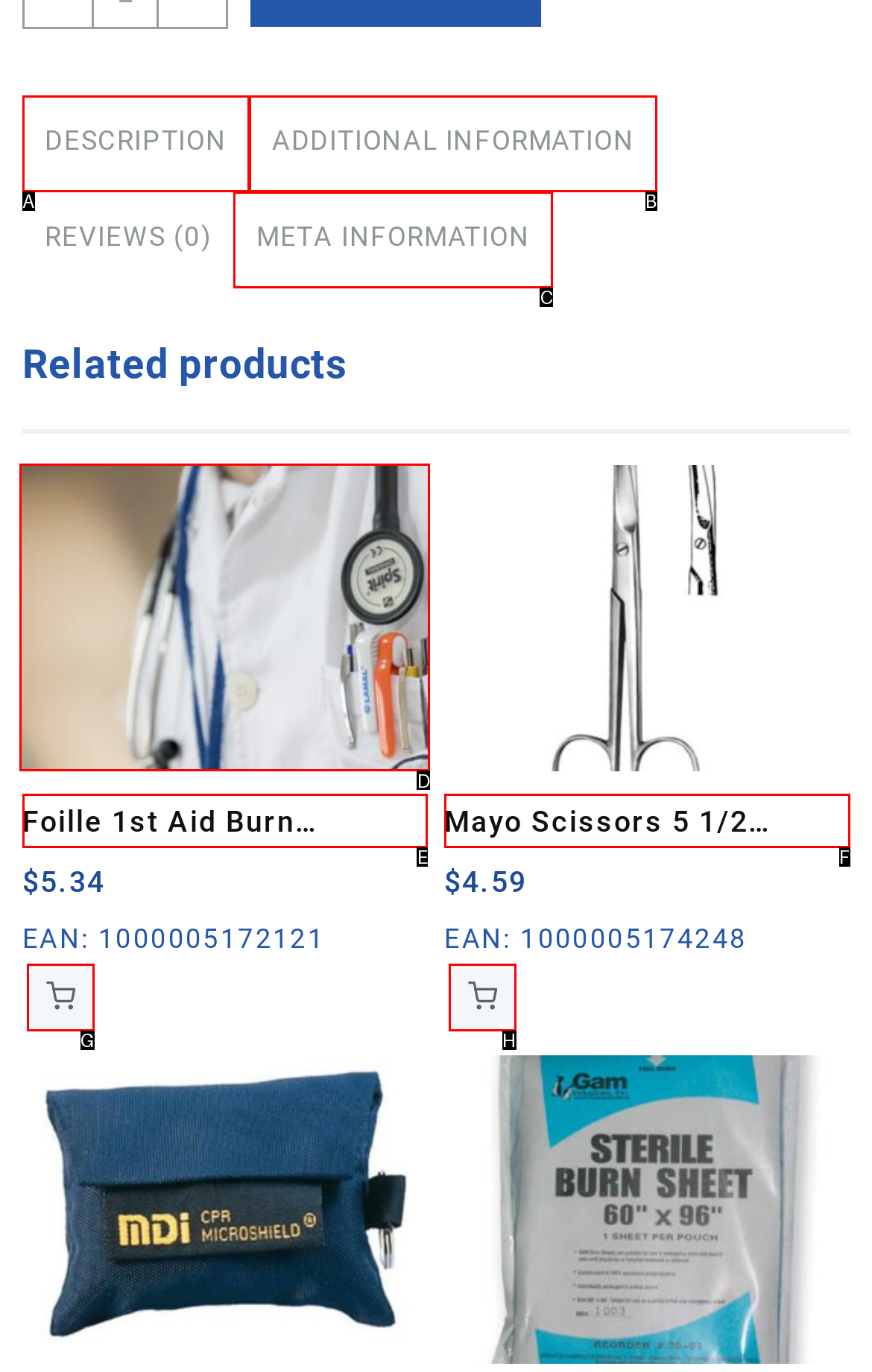Specify the letter of the UI element that should be clicked to achieve the following: View product details of Medical Supplies Boss front image
Provide the corresponding letter from the choices given.

D